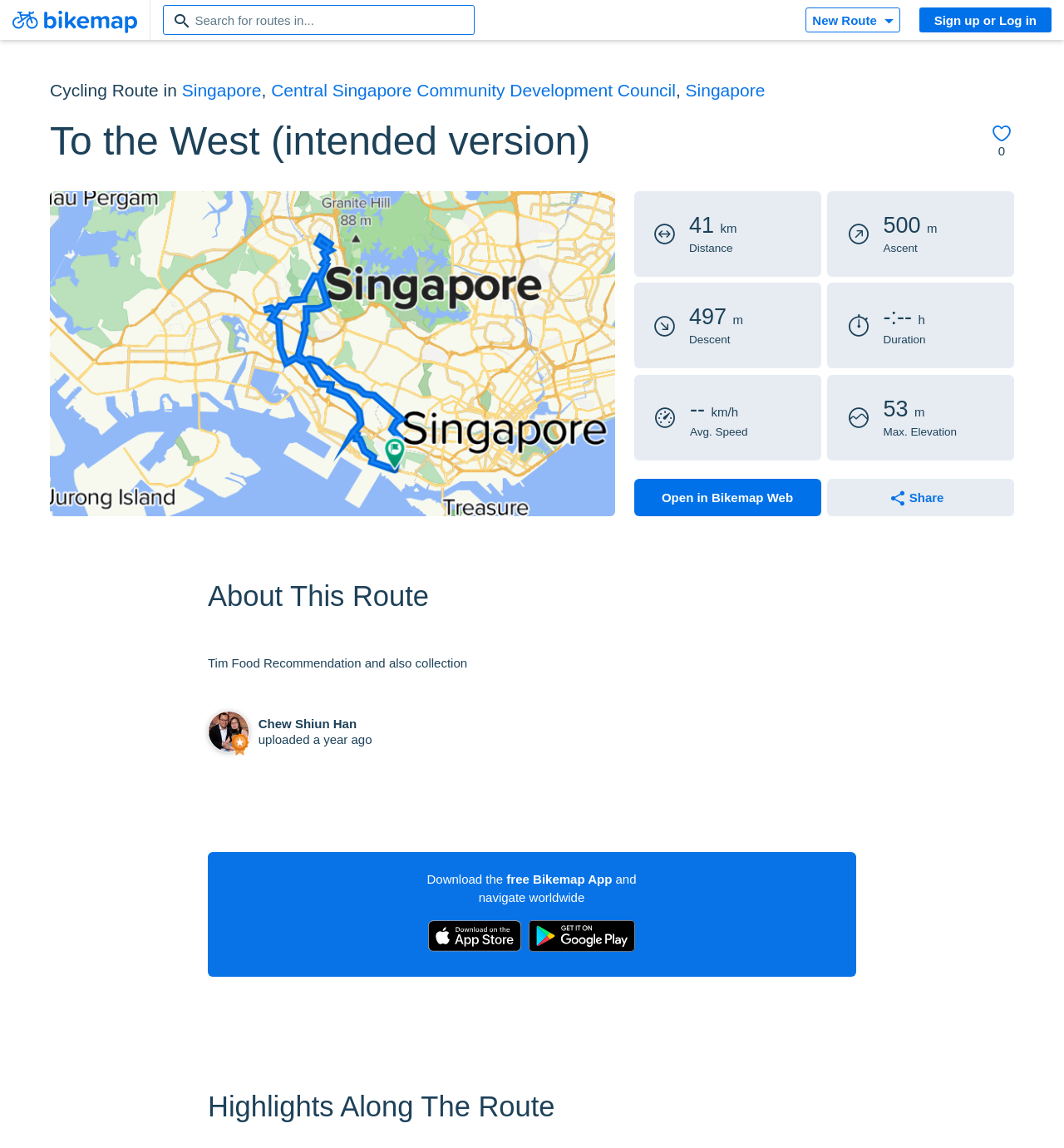Identify the bounding box coordinates for the UI element that matches this description: "New Route".

[0.757, 0.007, 0.846, 0.028]